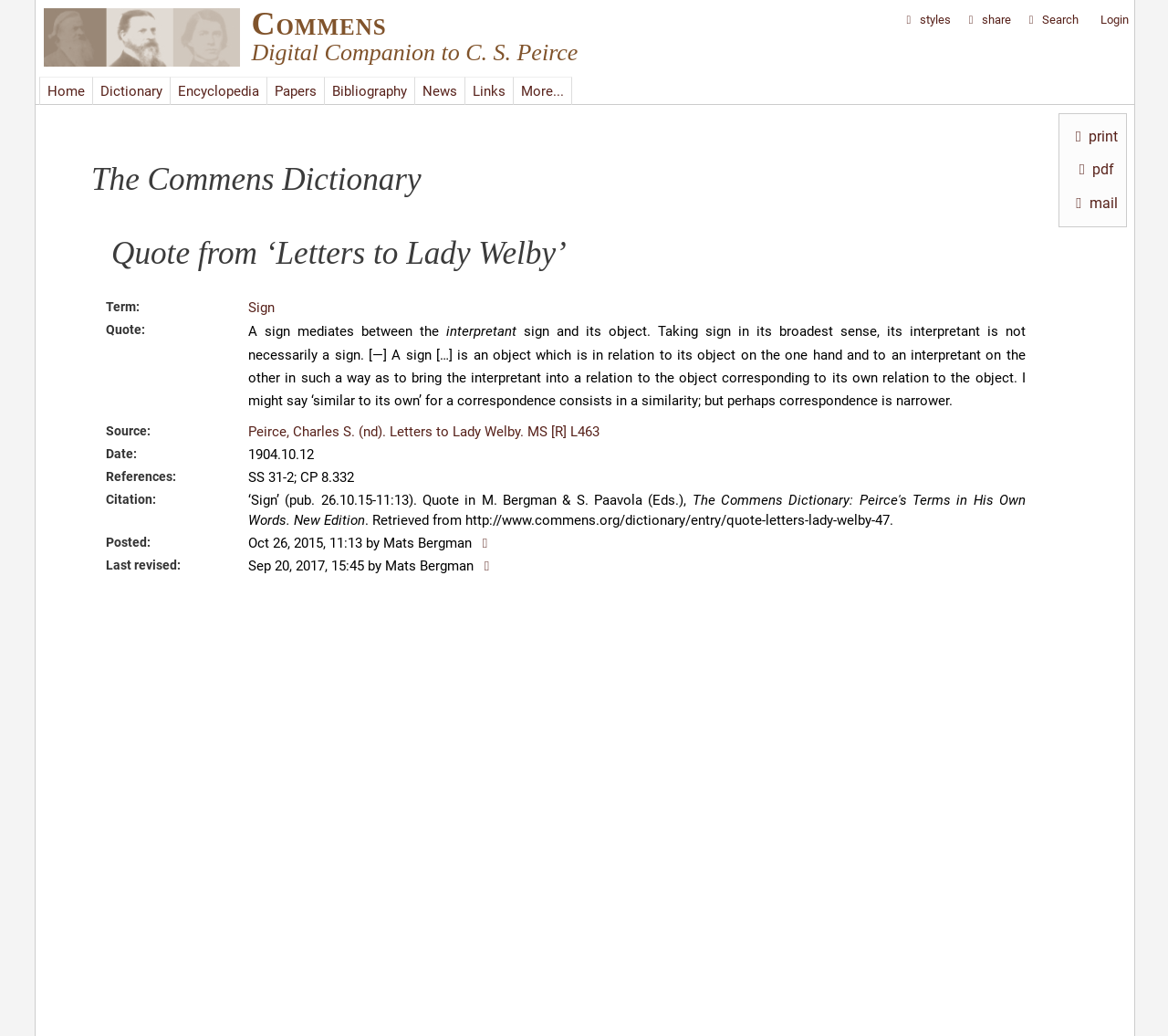Kindly provide the bounding box coordinates of the section you need to click on to fulfill the given instruction: "Share this page on social media".

[0.824, 0.012, 0.868, 0.026]